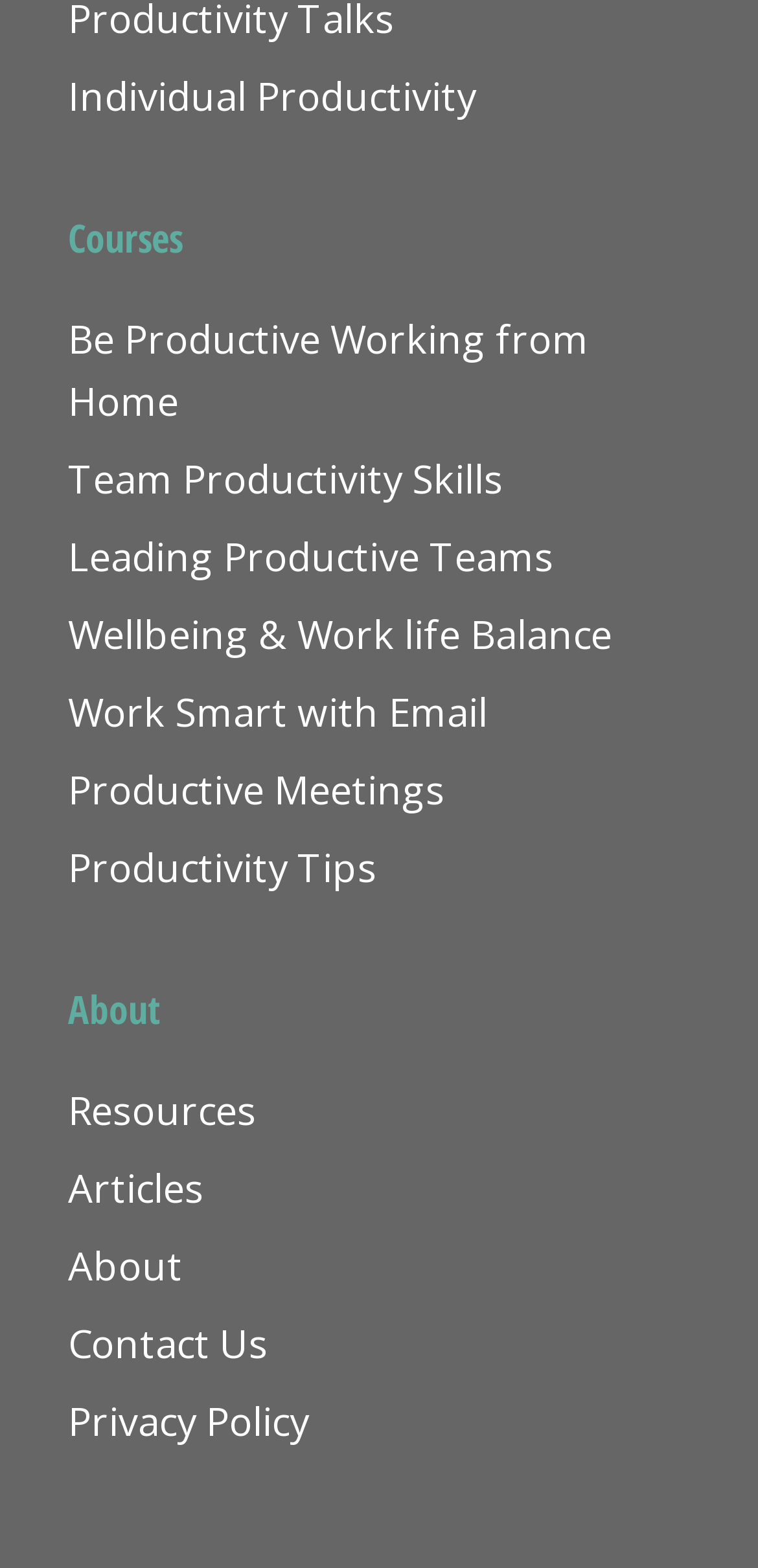How many links are under the 'Courses' heading?
Answer the question with a single word or phrase by looking at the picture.

7